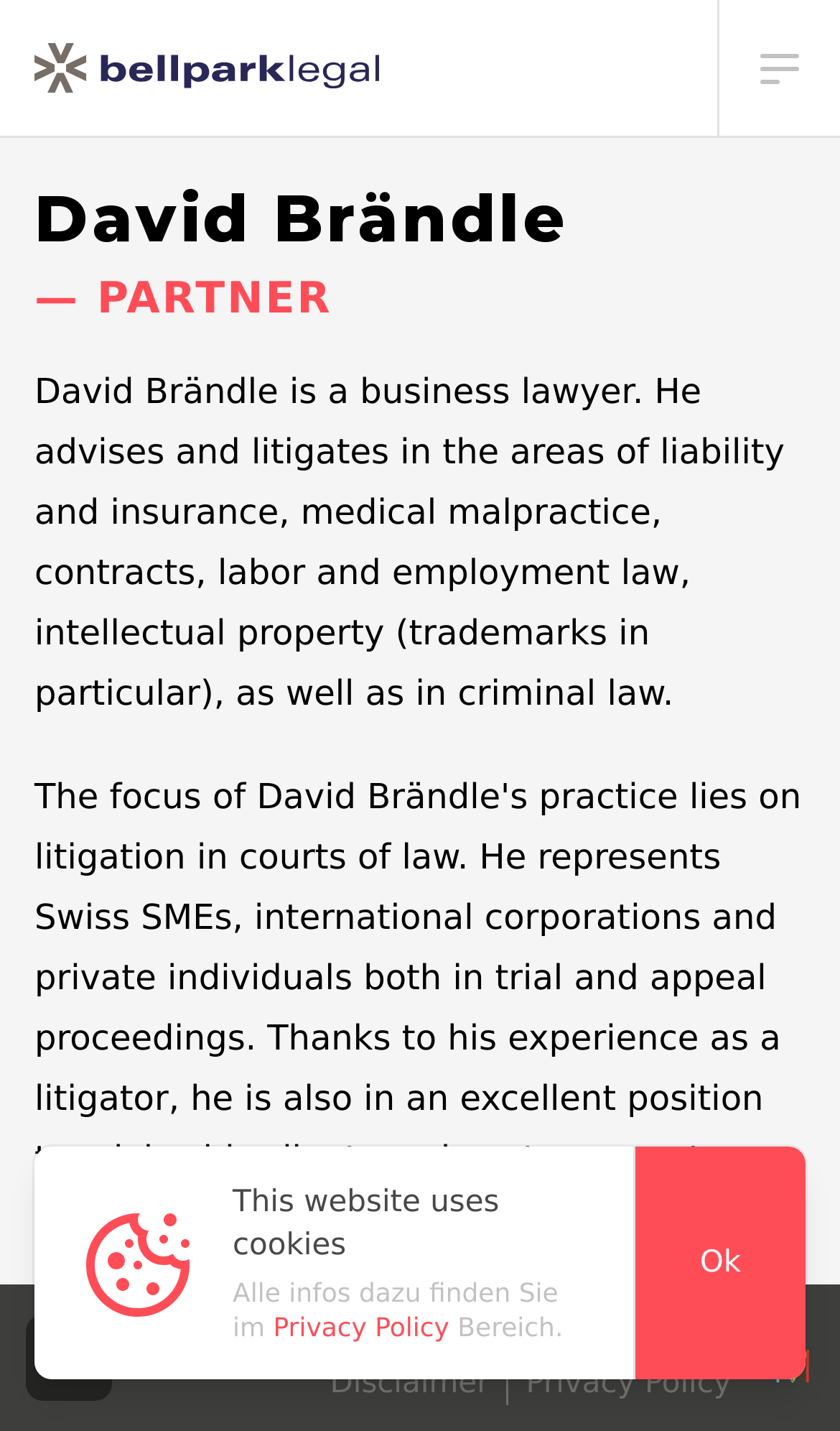What is the copyright year mentioned on the webpage?
Please utilize the information in the image to give a detailed response to the question.

The copyright year is mentioned in the footer section of the webpage, which states '© 2024 Alle Rechte vorbehalten'.